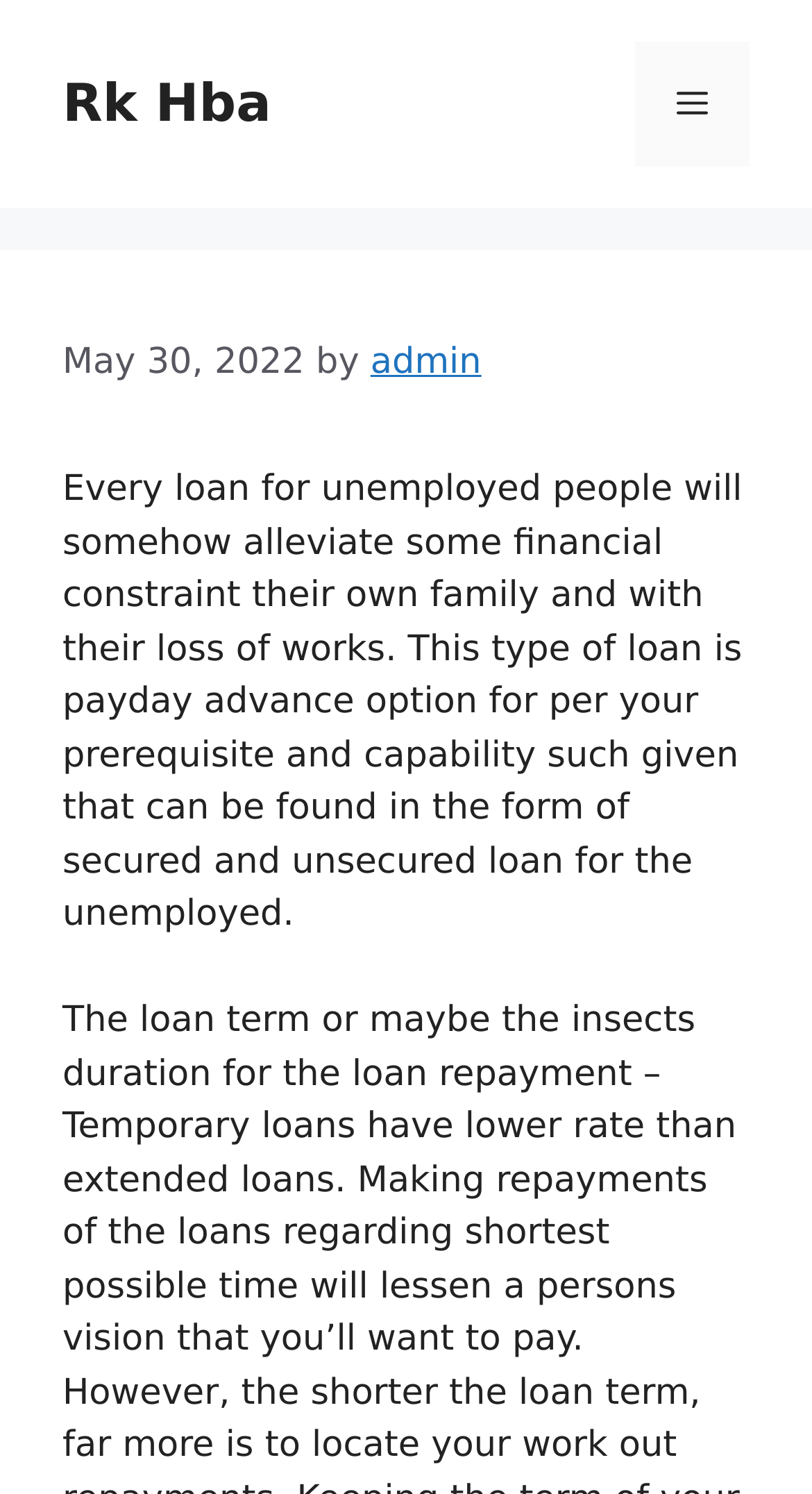Convey a detailed summary of the webpage, mentioning all key elements.

The webpage is about stopping bad behavior before it starts, with a focus on personal finance and loans for unemployed individuals. At the top of the page, there is a banner with the site's name, "Rk Hba", and a navigation menu on the right side, which can be toggled by a "Menu" button. 

Below the banner, there is a header section that displays the date "May 30, 2022", followed by the author's name, "admin". 

The main content of the page is a paragraph of text that discusses loans for unemployed people, explaining how they can alleviate financial constraints and come in different forms, such as secured and unsecured loans. This text is positioned in the middle of the page, spanning almost the entire width.